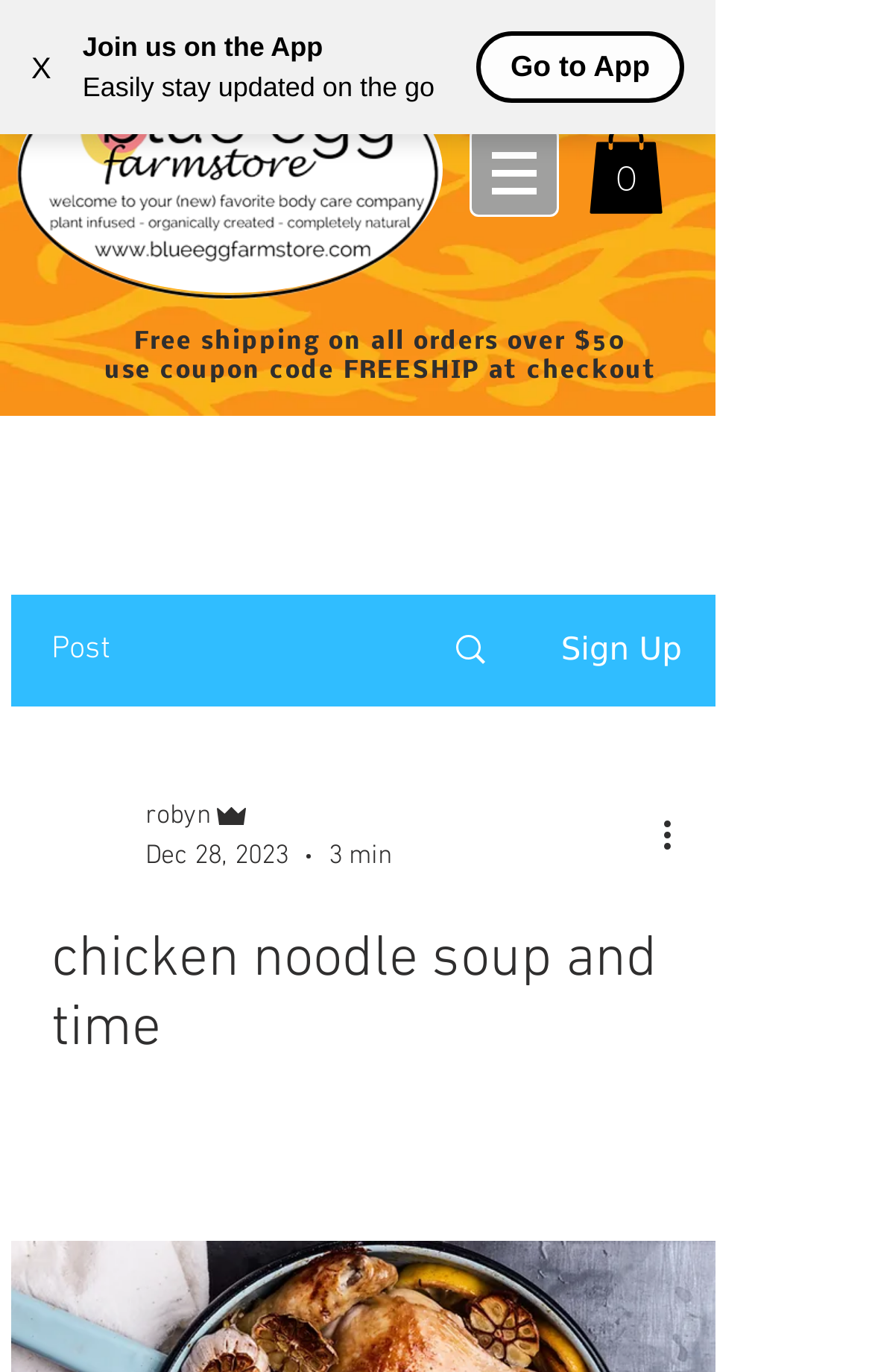What is the coupon code for free shipping? Please answer the question using a single word or phrase based on the image.

FREESHIP